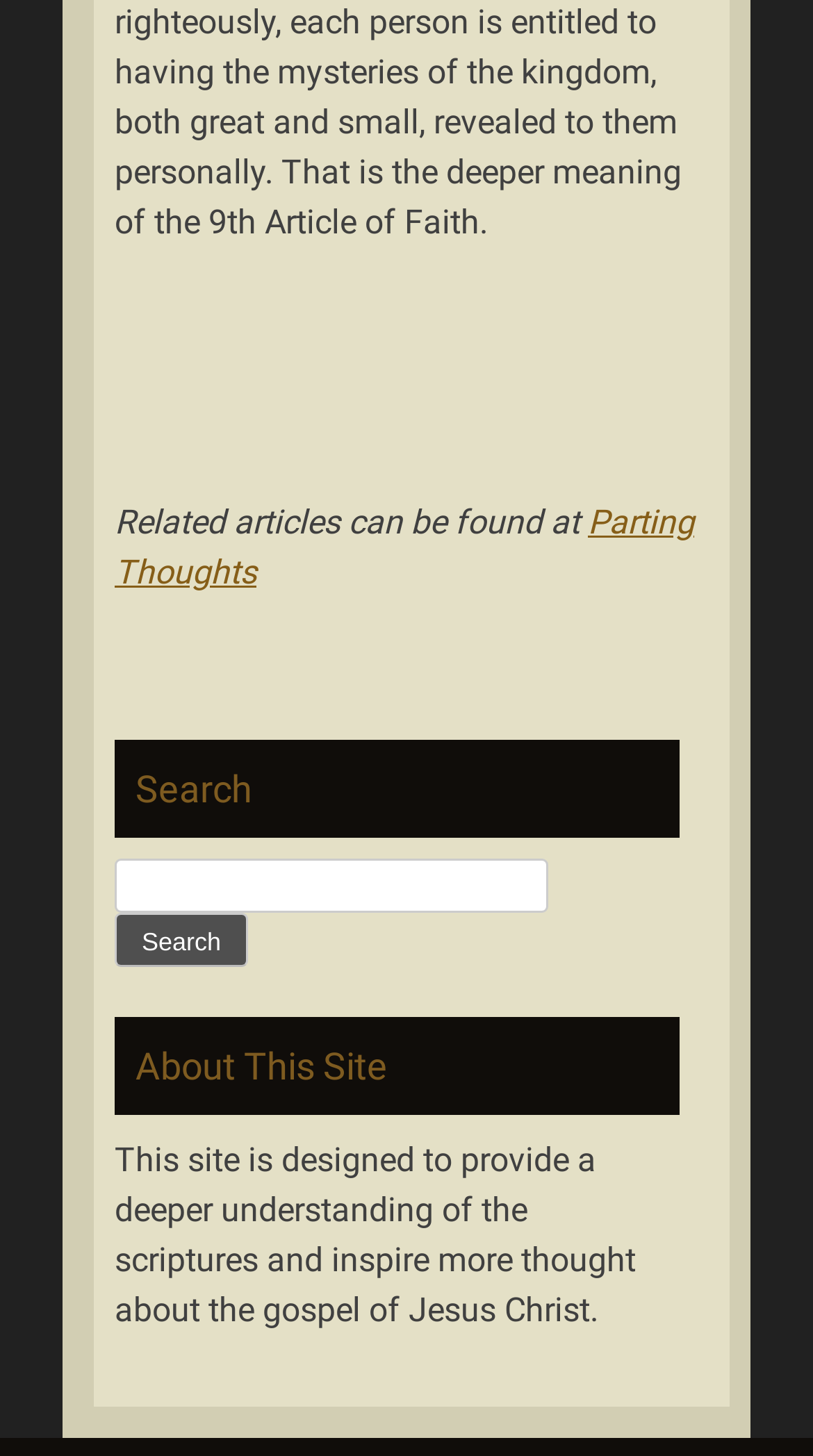What is the name of the related article?
Carefully examine the image and provide a detailed answer to the question.

The link 'Parting Thoughts' is present on the webpage with the static text 'Related articles can be found at', indicating that 'Parting Thoughts' is a related article.